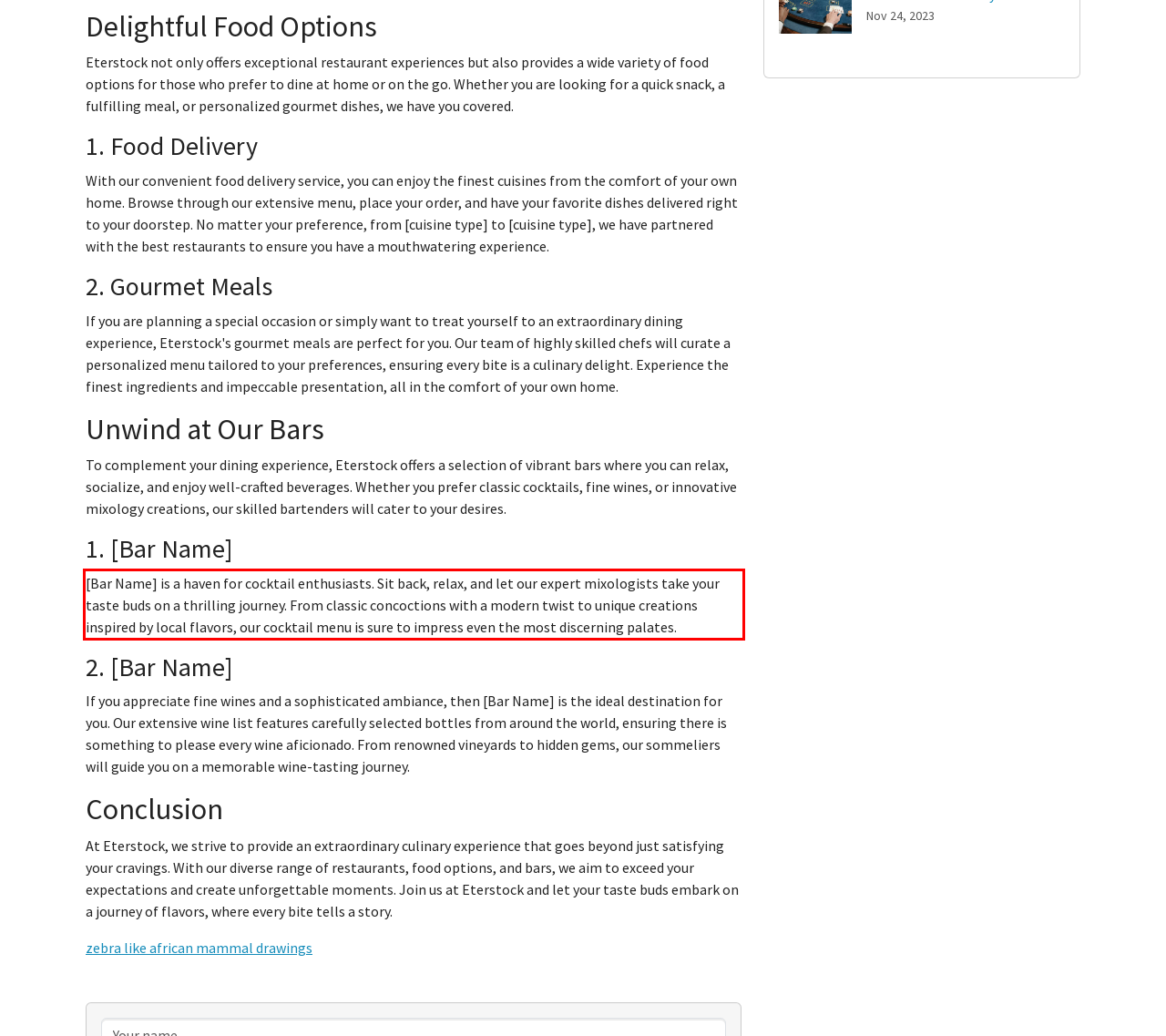Analyze the screenshot of the webpage that features a red bounding box and recognize the text content enclosed within this red bounding box.

[Bar Name] is a haven for cocktail enthusiasts. Sit back, relax, and let our expert mixologists take your taste buds on a thrilling journey. From classic concoctions with a modern twist to unique creations inspired by local flavors, our cocktail menu is sure to impress even the most discerning palates.